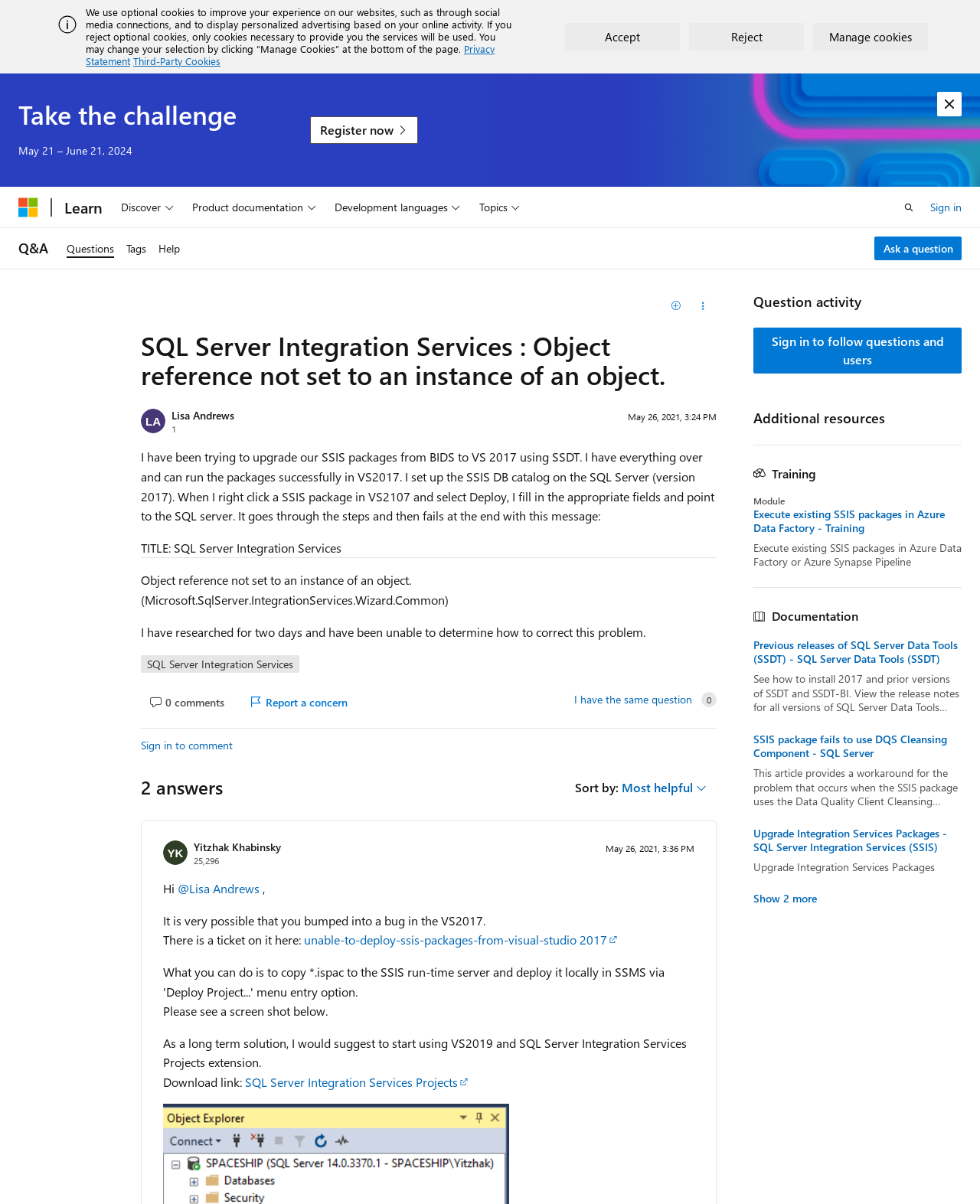Can you find the bounding box coordinates for the element to click on to achieve the instruction: "Sign in"?

[0.949, 0.164, 0.981, 0.18]